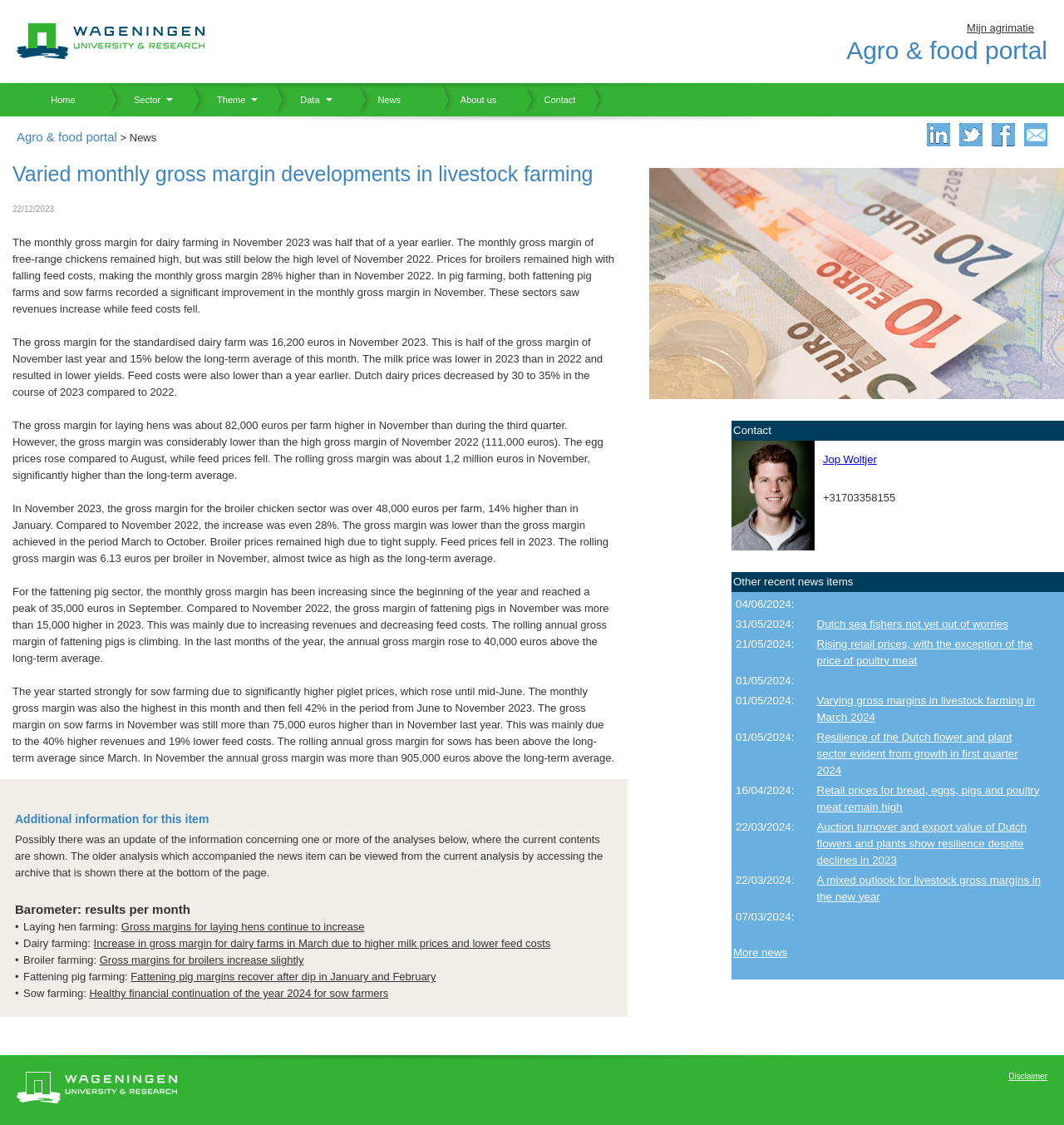Bounding box coordinates should be in the format (top-left x, top-left y, bottom-right x, bottom-right y) and all values should be floating point numbers between 0 and 1. Determine the bounding box coordinate for the UI element described as: Disclaimer

[0.948, 0.953, 0.984, 0.961]